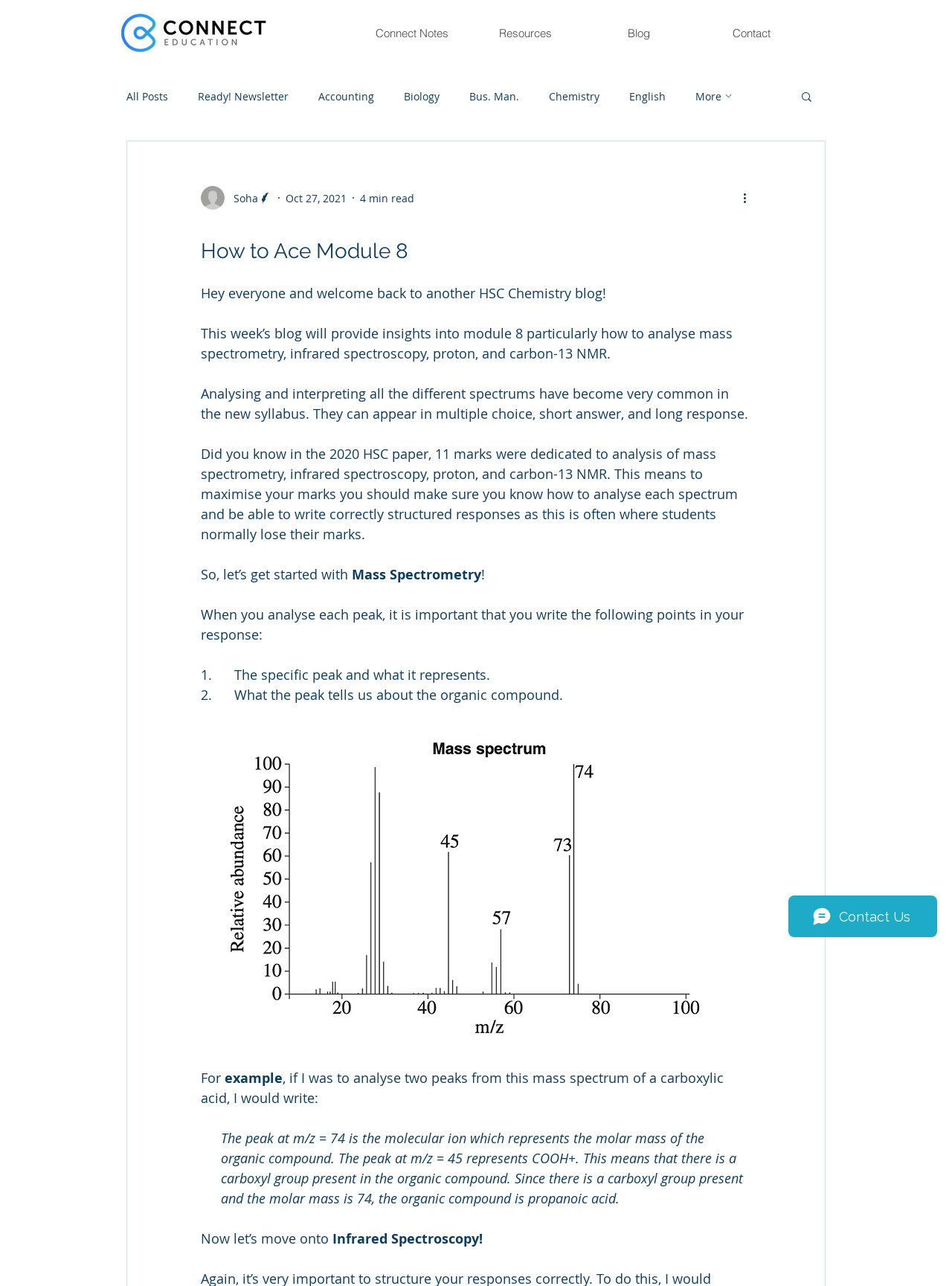Please find and report the primary heading text from the webpage.

How to Ace Module 8